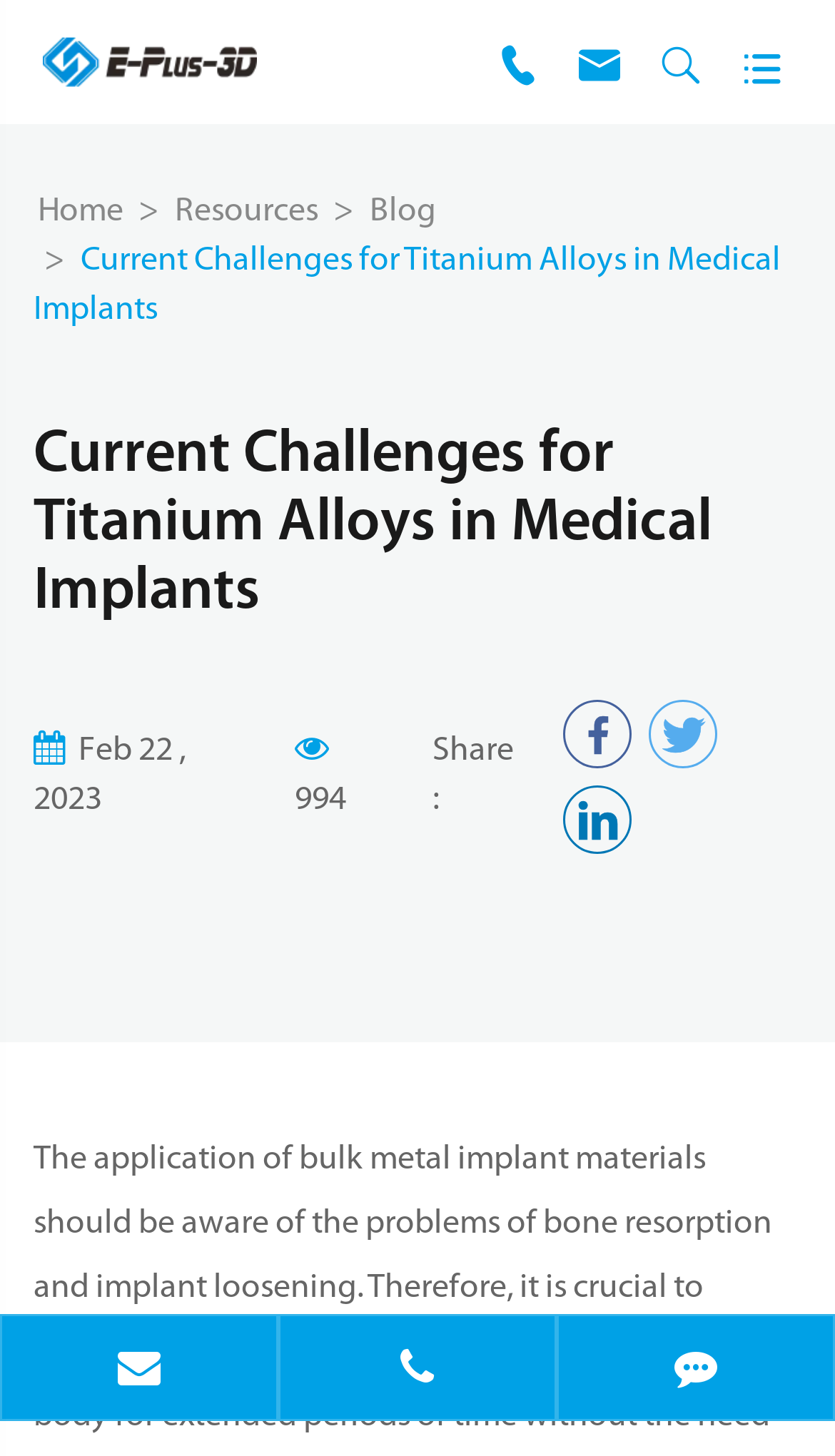Elaborate on the different components and information displayed on the webpage.

The webpage is about "Current Challenges for Titanium Alloys in Medical Implants" and appears to be a blog post or article. At the top left, there is a logo of "Eplus3D" which is an image and a link. Next to the logo, there are three social media icons, represented by Unicode characters, which are links. 

Below the logo, there is a navigation menu with four links: "Home", "Resources", "Blog", and the title of the current page, "Current Challenges for Titanium Alloys in Medical Implants". The title is also a heading that spans almost the entire width of the page.

The main content of the page starts with a heading that repeats the title, followed by a publication date "Feb 22, 2023" and a view count "994". Below these, there is a "Share" button with three social media links. 

At the bottom of the page, there are three links: "E-mail", "TEL", and "Feedback", which are likely contact information for the website or the author.